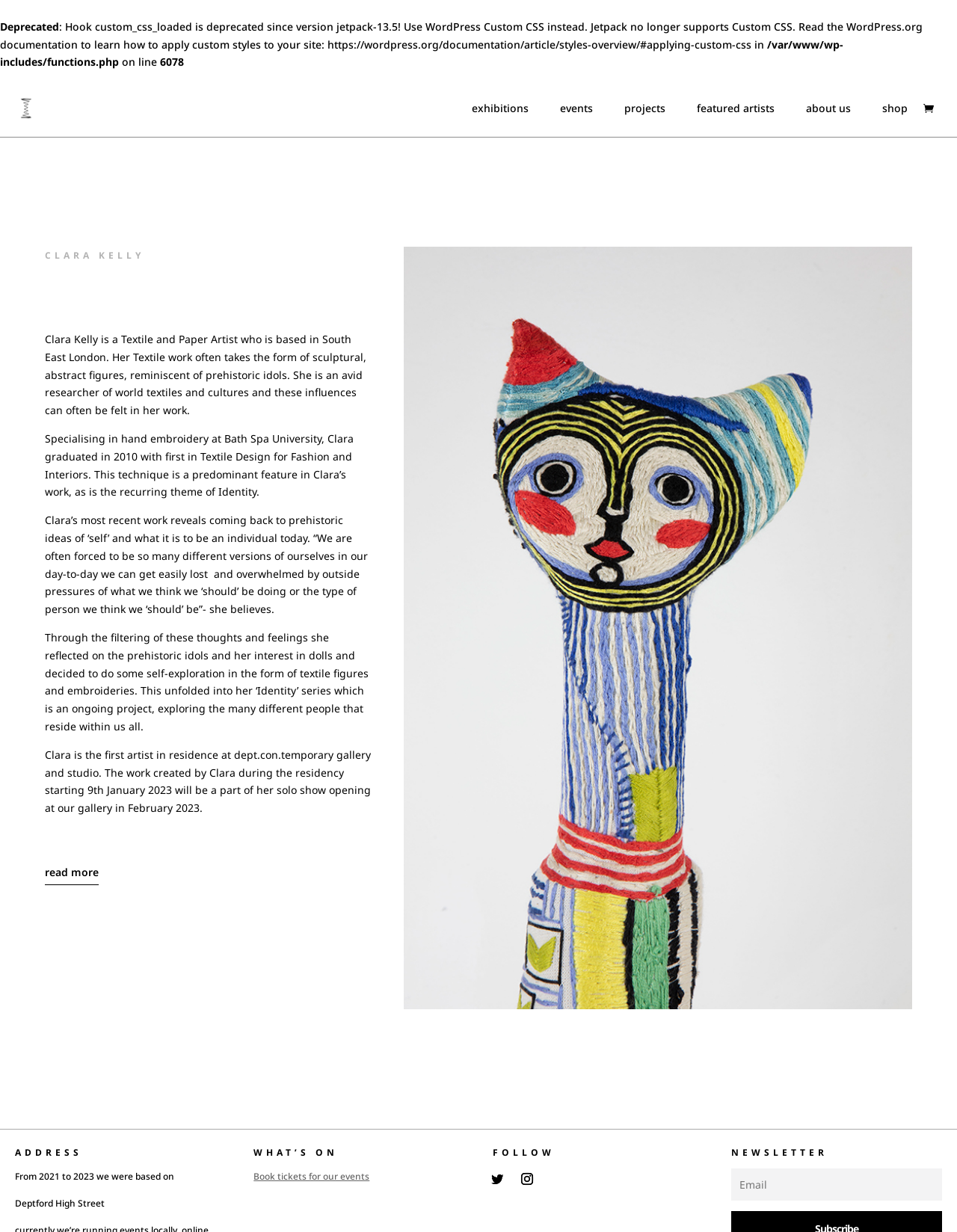Give a concise answer using only one word or phrase for this question:
Where was dept.con.temporary gallery and studio based from 2021 to 2023?

Deptford High Street